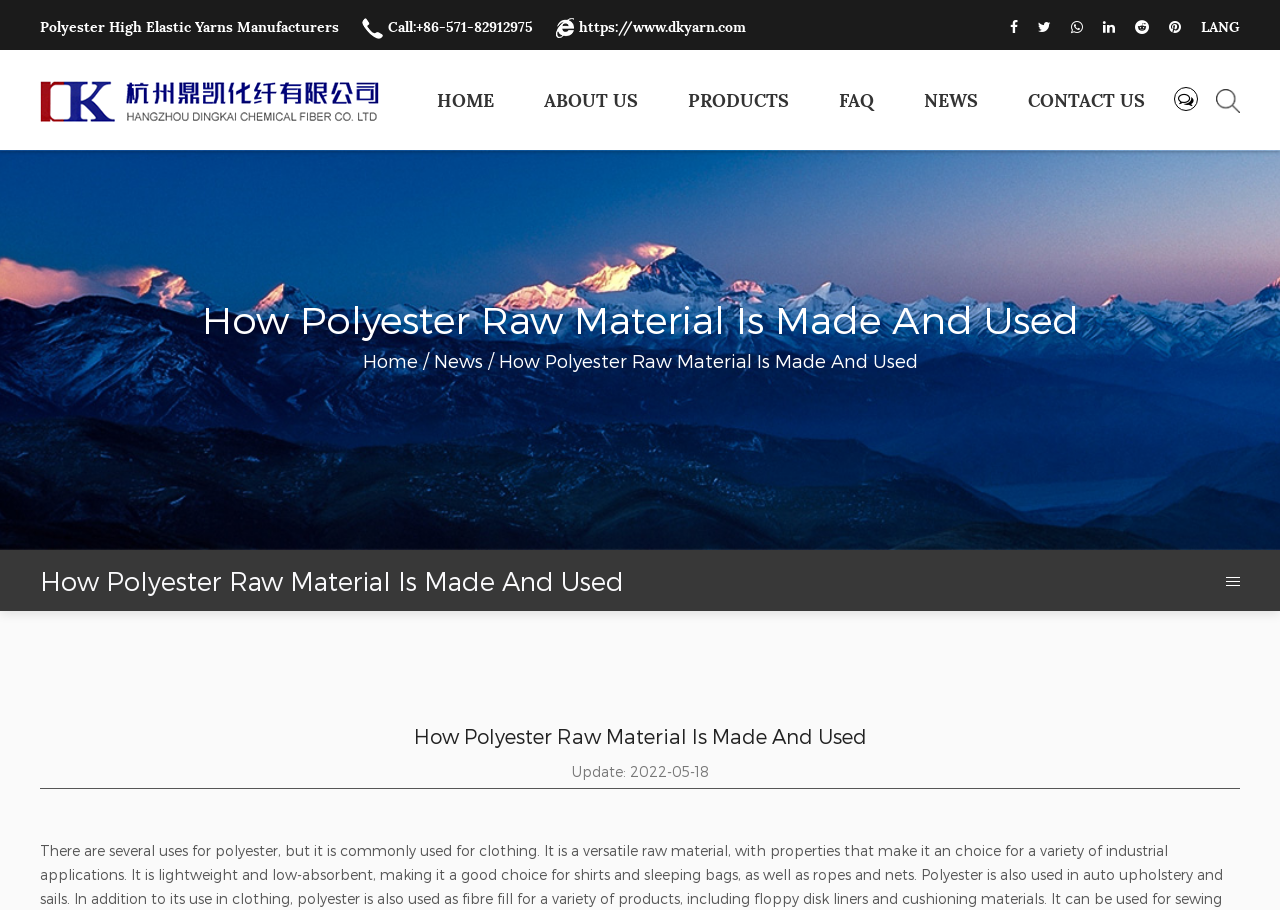What is the update date of the webpage?
Please respond to the question with a detailed and thorough explanation.

I found the update date by looking at the bottom of the webpage, where it is displayed as a static text element.